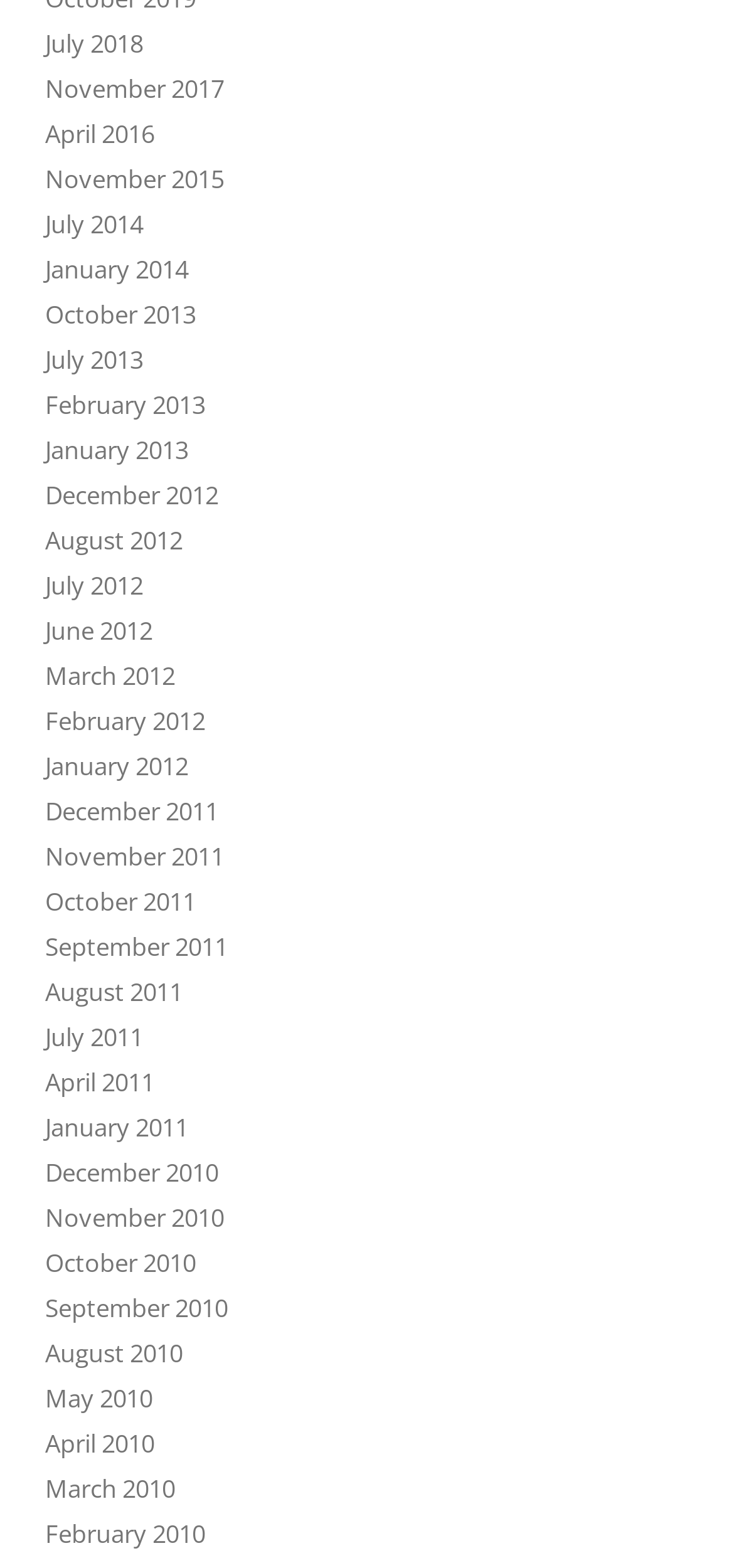Determine the bounding box coordinates in the format (top-left x, top-left y, bottom-right x, bottom-right y). Ensure all values are floating point numbers between 0 and 1. Identify the bounding box of the UI element described by: November 2015

[0.062, 0.103, 0.305, 0.125]